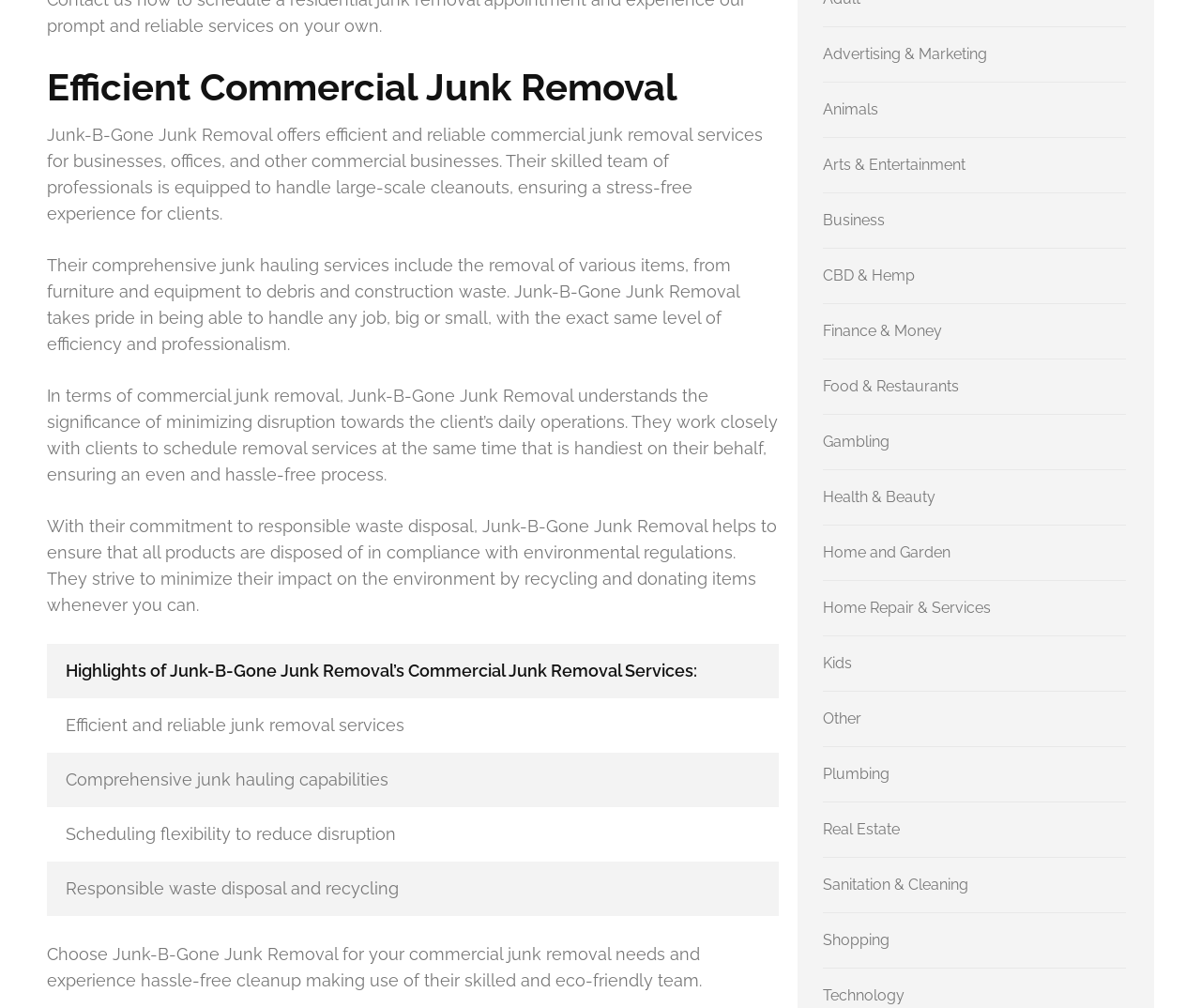Identify the bounding box coordinates for the element you need to click to achieve the following task: "Click on 'Home and Garden'". Provide the bounding box coordinates as four float numbers between 0 and 1, in the form [left, top, right, bottom].

[0.685, 0.539, 0.791, 0.557]